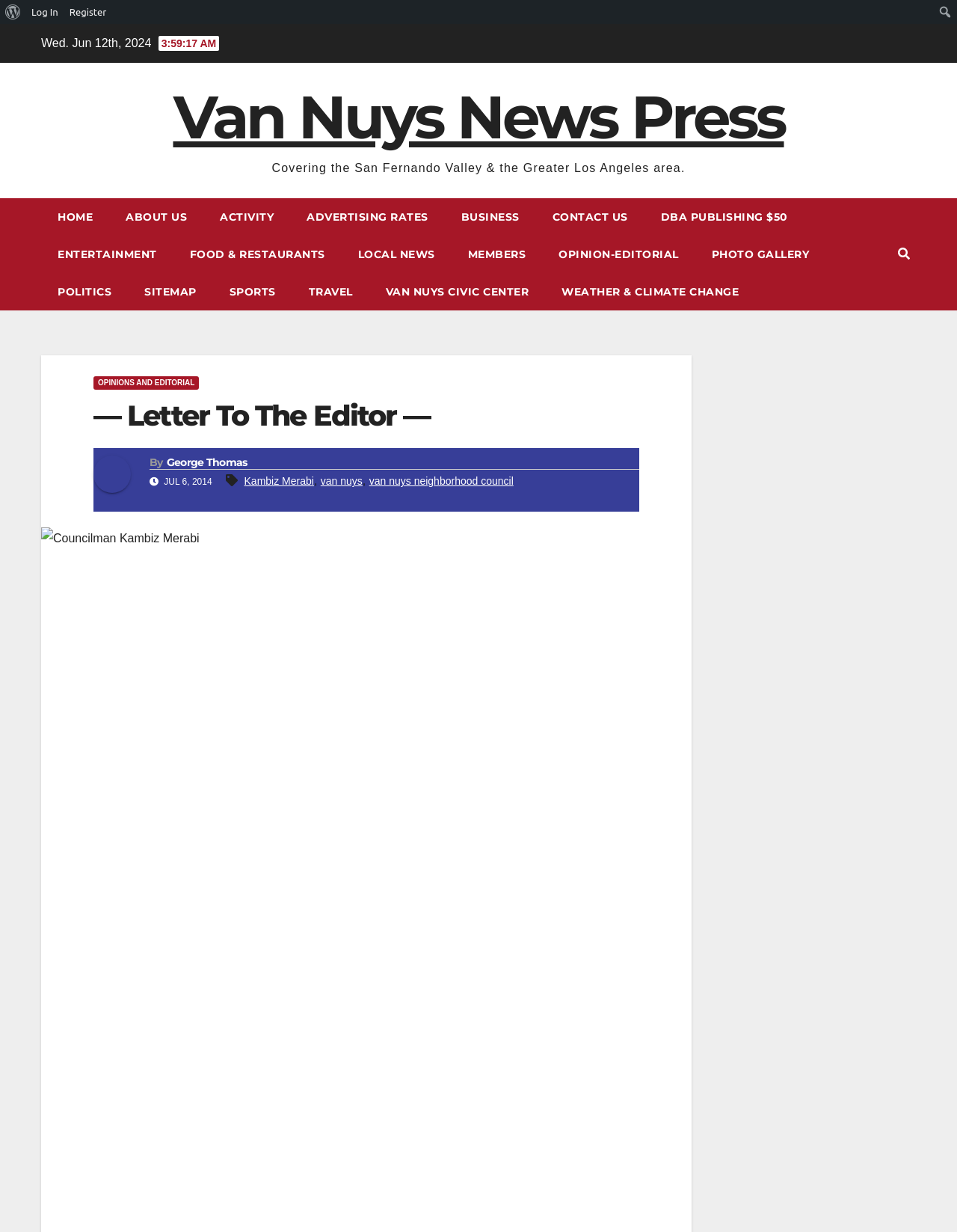Please identify the coordinates of the bounding box that should be clicked to fulfill this instruction: "Log in to the website".

[0.027, 0.0, 0.067, 0.019]